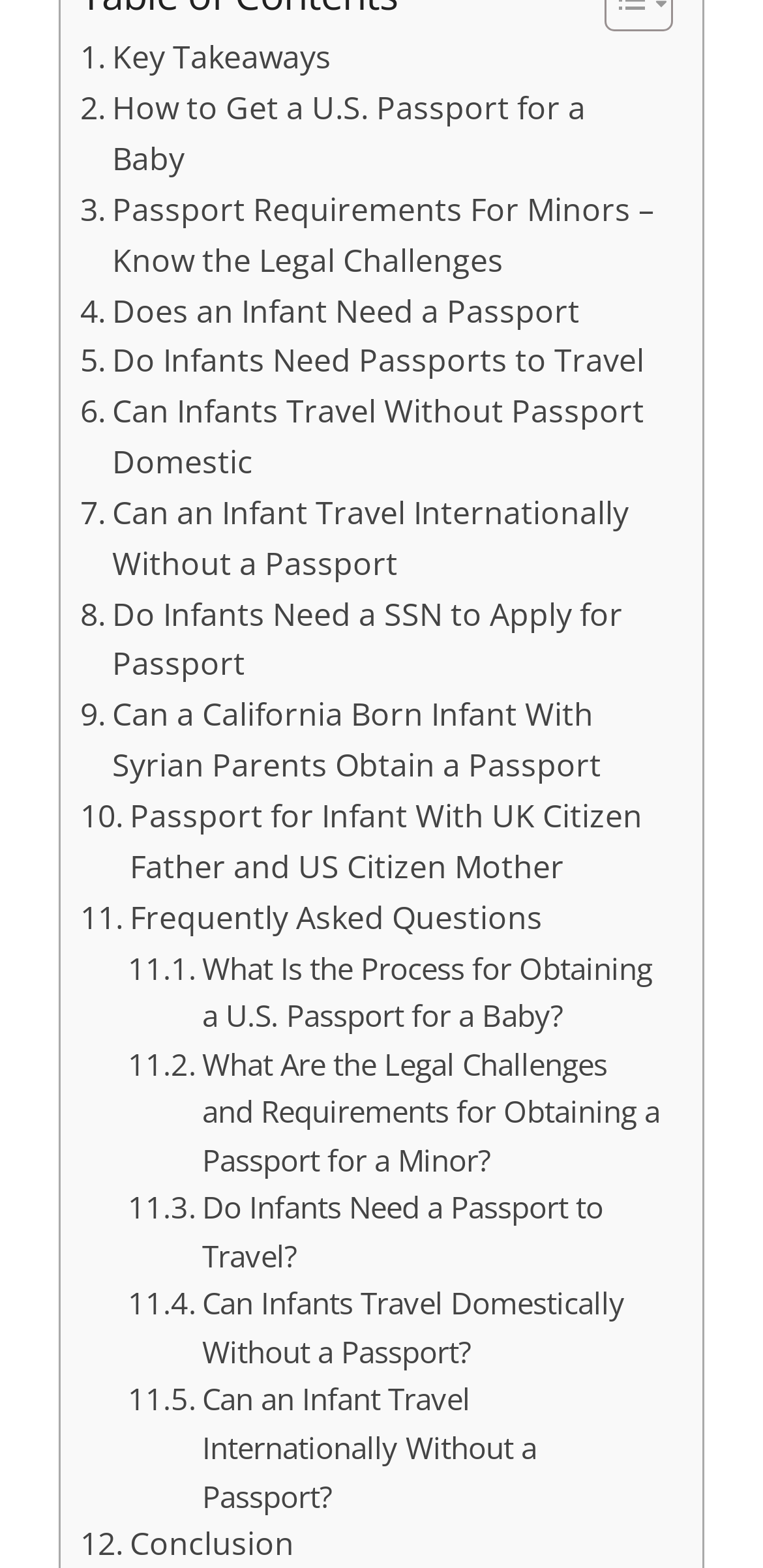Identify the bounding box coordinates of the region that should be clicked to execute the following instruction: "Click on 'Key Takeaways'".

[0.105, 0.022, 0.434, 0.054]